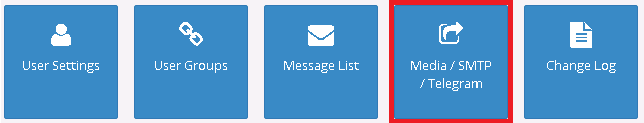Answer the following inquiry with a single word or phrase:
Why is the 'Media / SMTP / Telegram' button highlighted in red?

It's important